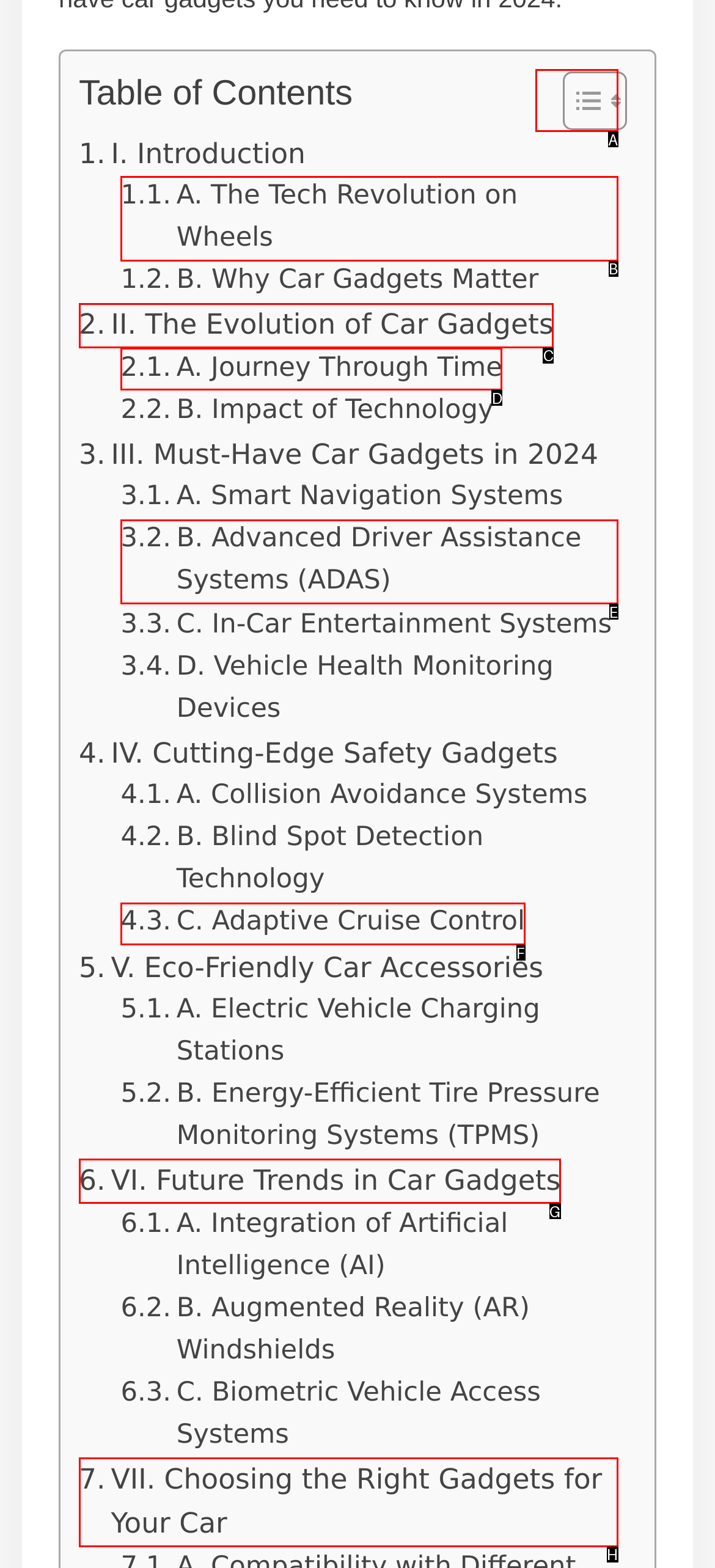Tell me the letter of the option that corresponds to the description: aria-label="ez-toc-toggle-icon-1"
Answer using the letter from the given choices directly.

A